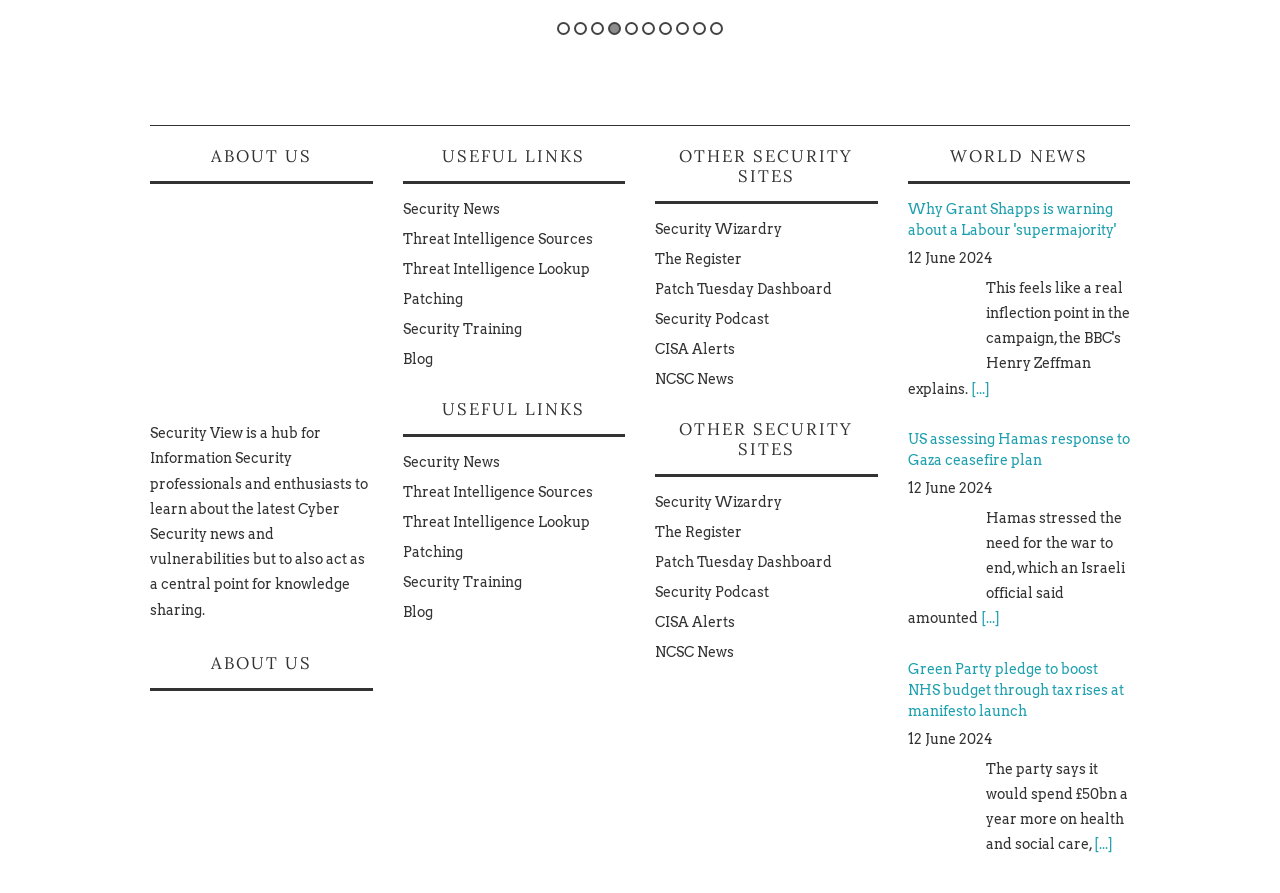Locate the bounding box coordinates for the element described below: "The Register". The coordinates must be four float values between 0 and 1, formatted as [left, top, right, bottom].

[0.512, 0.587, 0.58, 0.605]